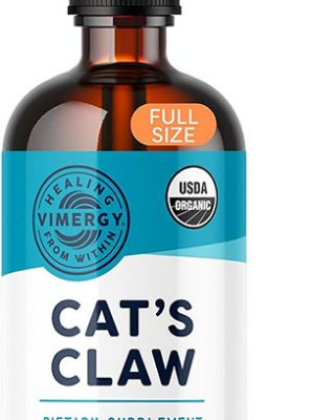What certification does the supplement have? Analyze the screenshot and reply with just one word or a short phrase.

USDA Organic